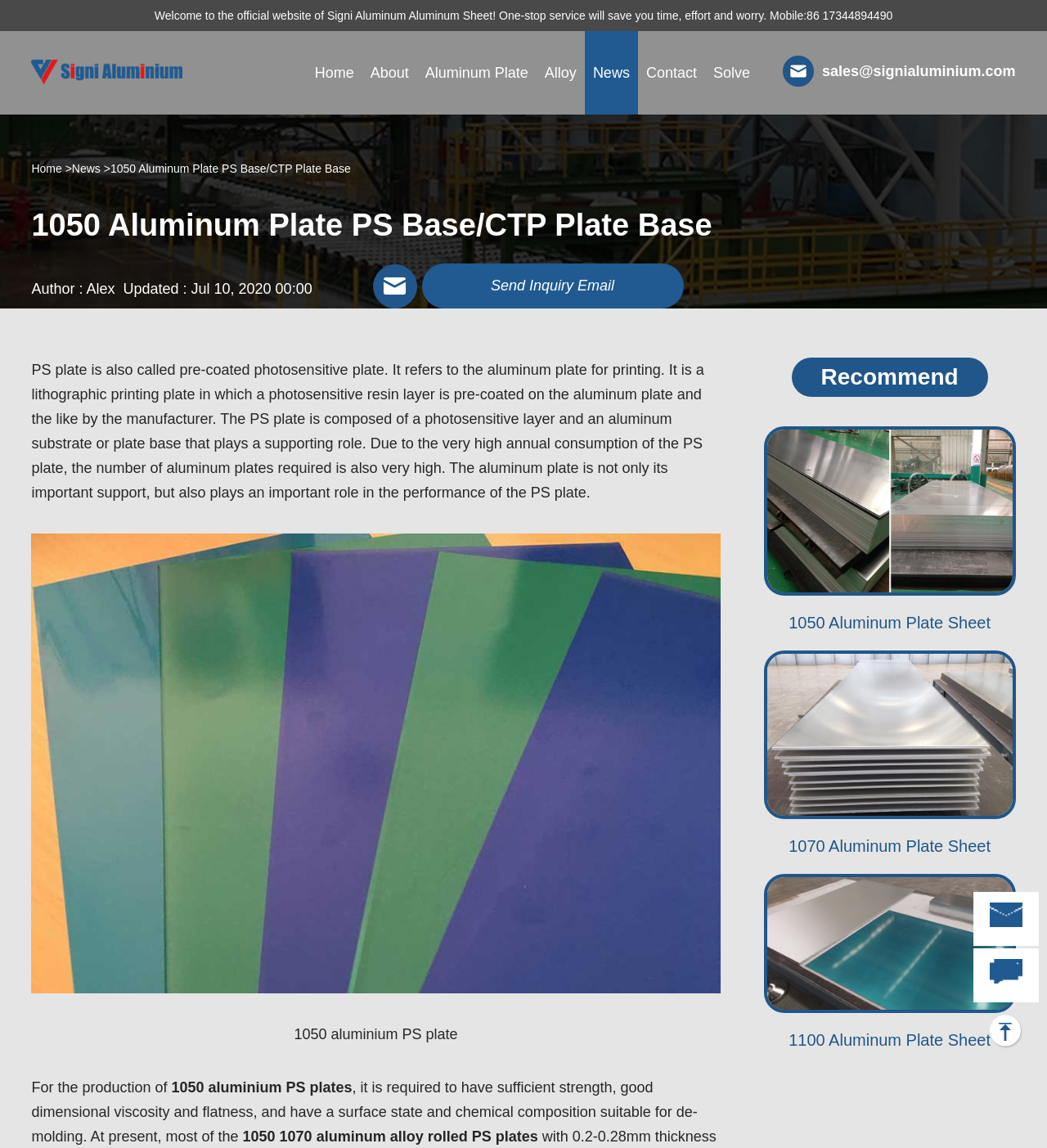Determine the heading of the webpage and extract its text content.

1050 Aluminum Plate PS Base/CTP Plate Base